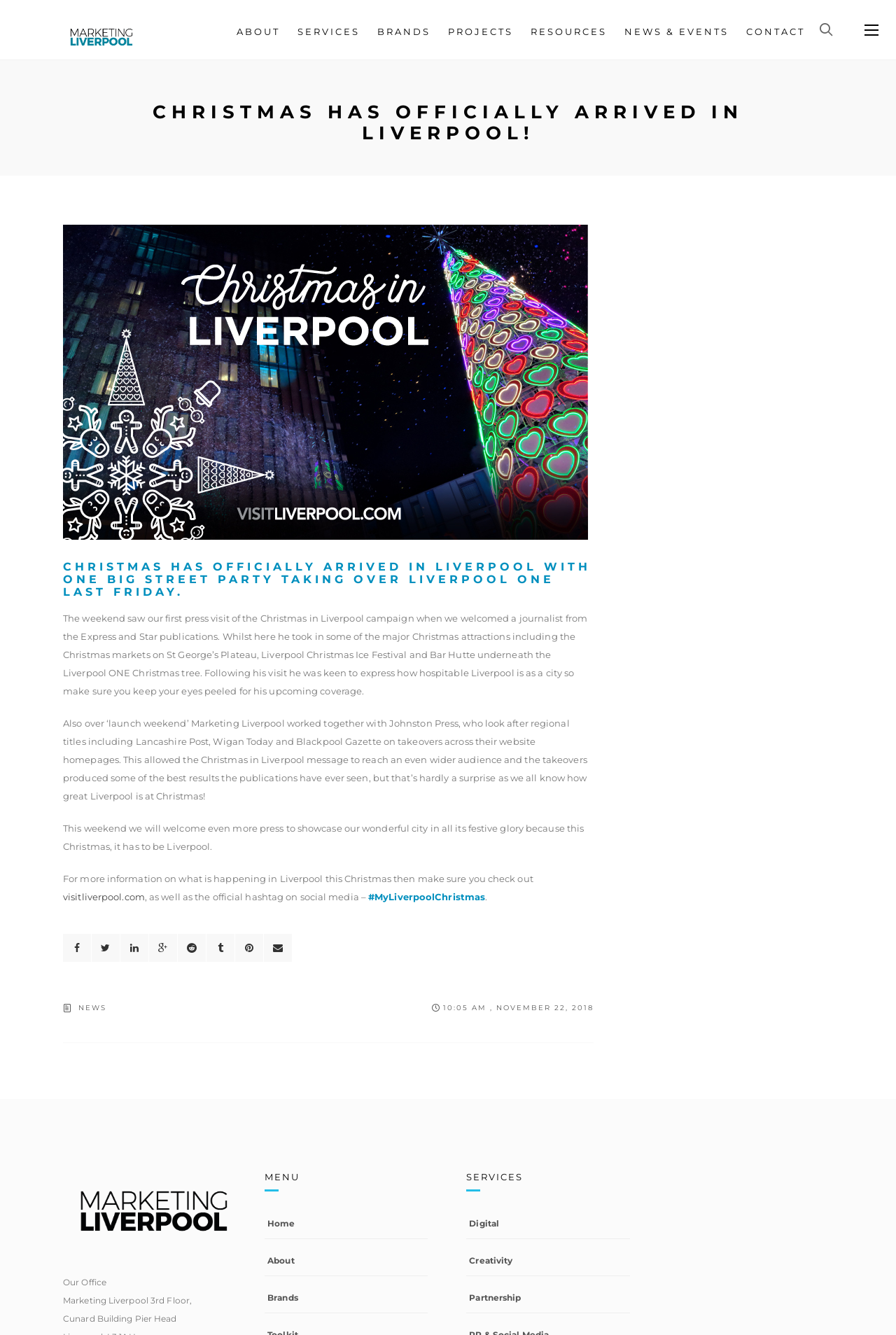Using the elements shown in the image, answer the question comprehensively: What is the name of the city being promoted?

The webpage is promoting Christmas events in a city, and the text 'CHRISTMAS HAS OFFICIALLY ARRIVED IN LIVERPOOL!' suggests that the city is Liverpool.